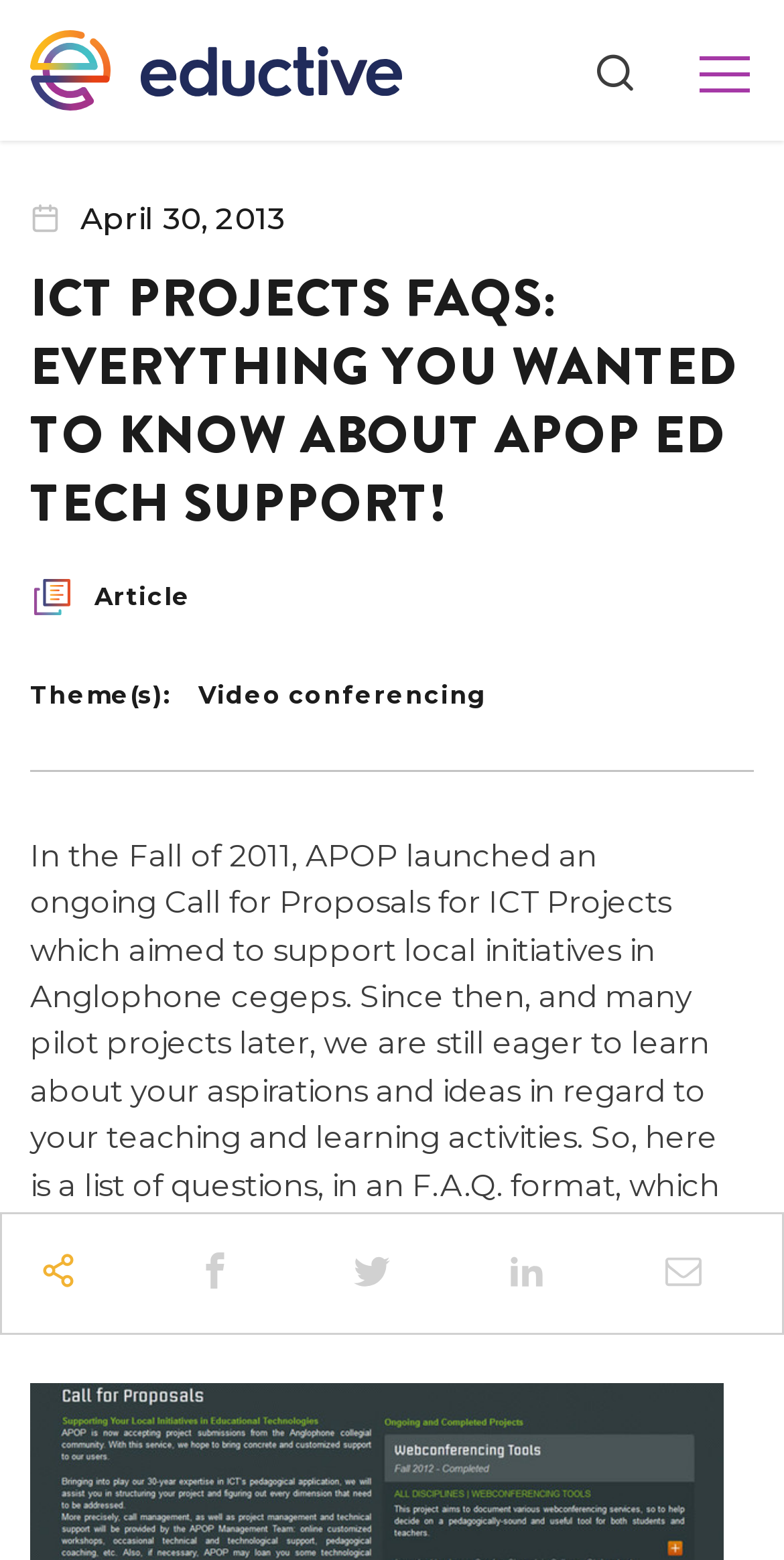Review the image closely and give a comprehensive answer to the question: What is the purpose of APOP's Call for Proposals?

The purpose of APOP's Call for Proposals is to support local initiatives in Anglophone cegeps, which is mentioned in the StaticText element with bounding box coordinates [0.038, 0.536, 0.918, 0.832].